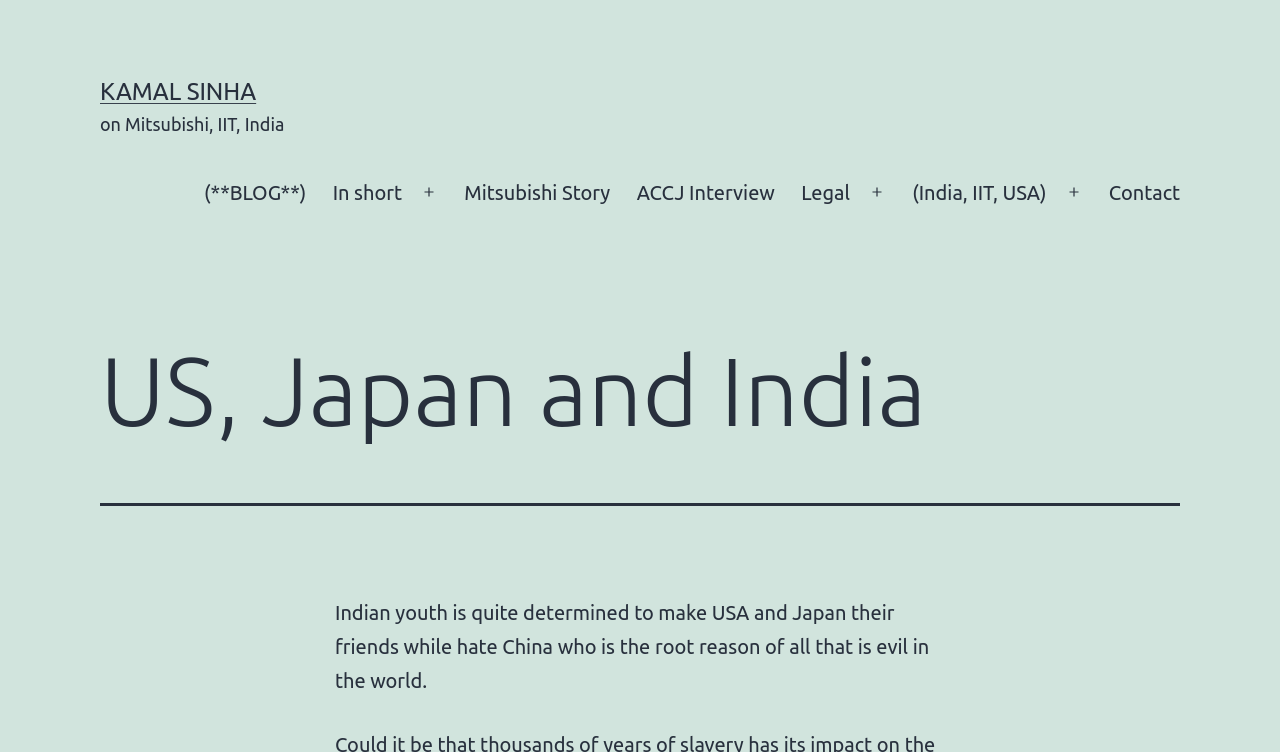Find the bounding box coordinates of the element's region that should be clicked in order to follow the given instruction: "click the 'Tags' link". The coordinates should consist of four float numbers between 0 and 1, i.e., [left, top, right, bottom].

None